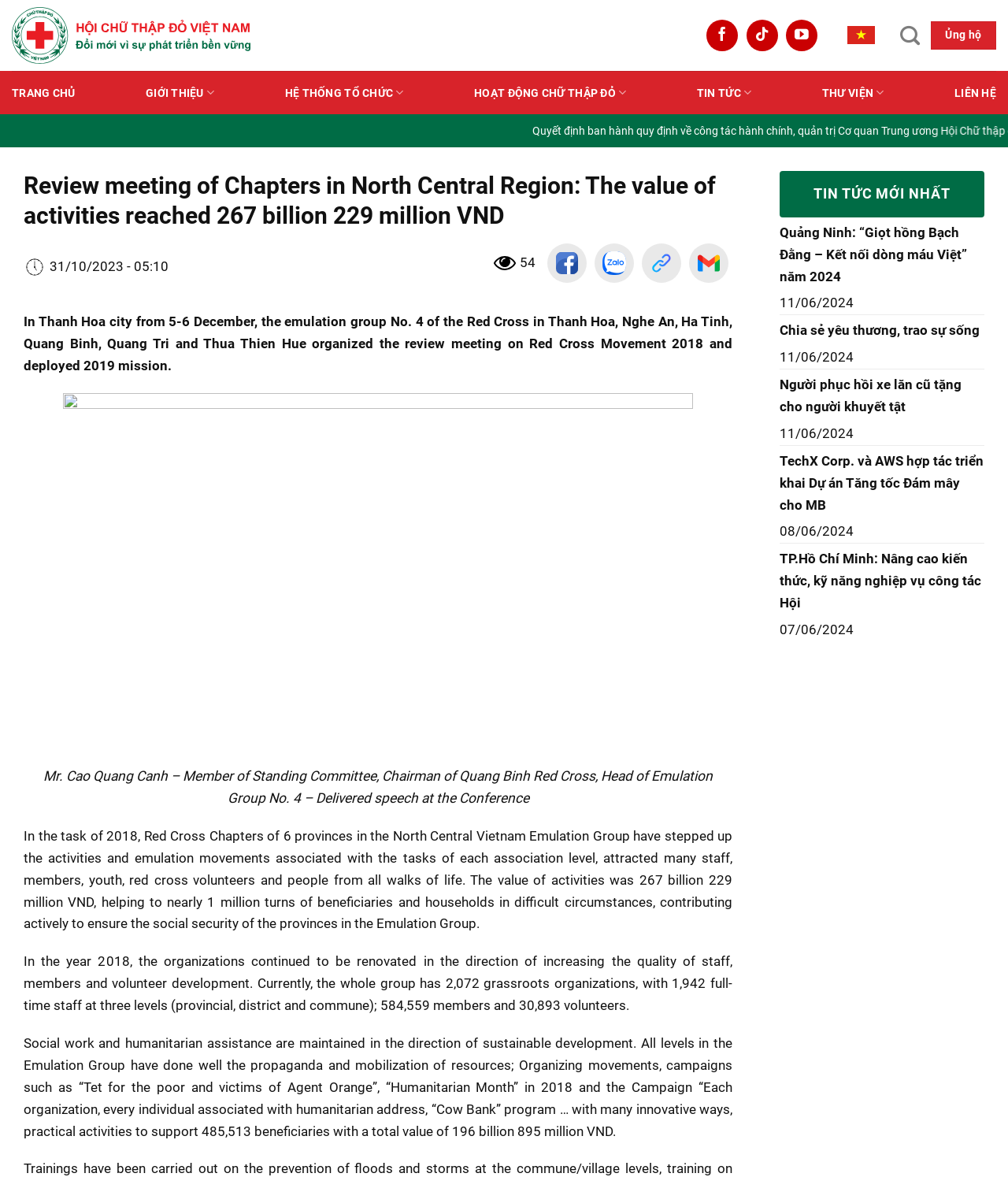Give a one-word or phrase response to the following question: What is the date of the review meeting?

5-6 December